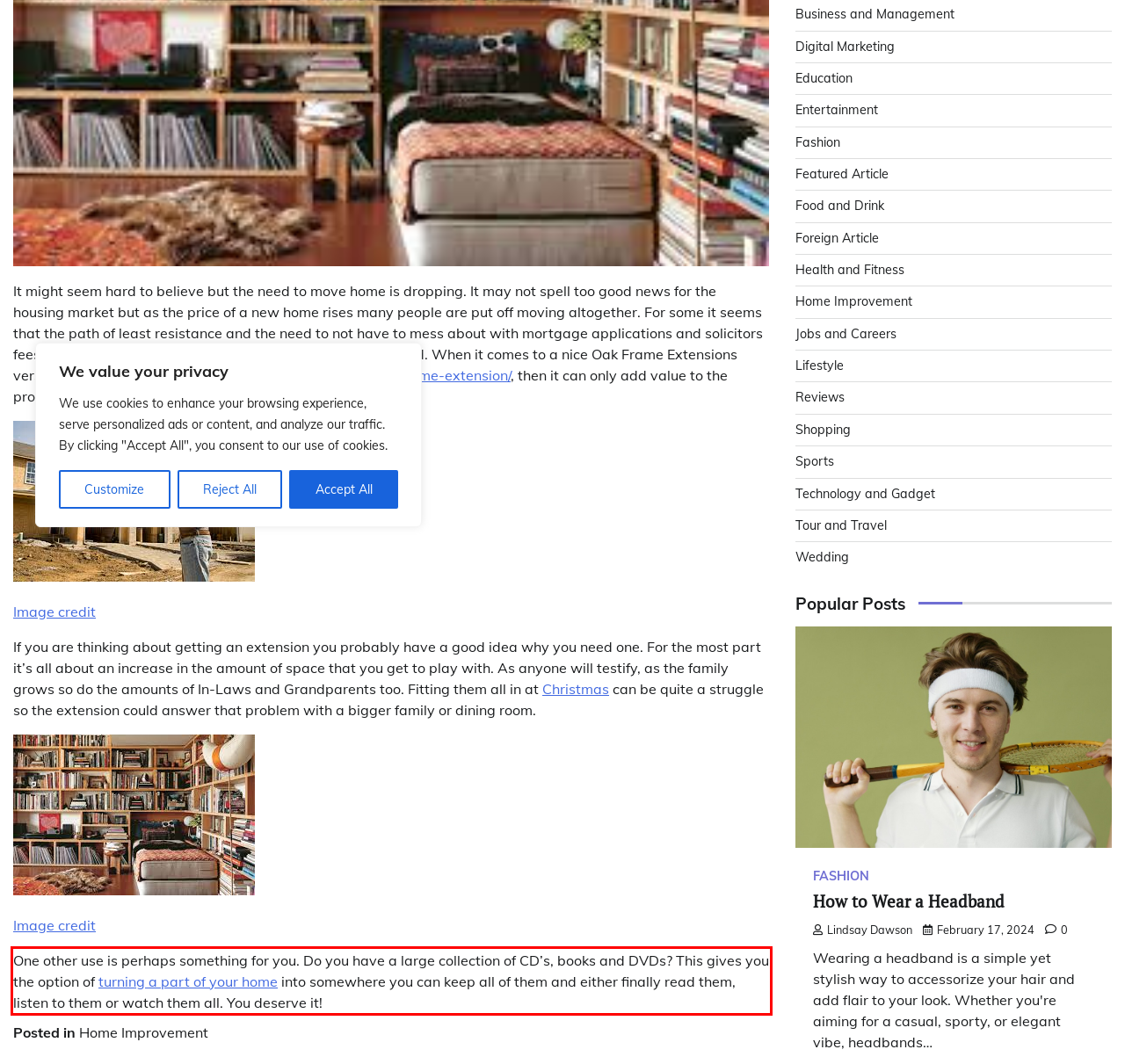You are provided with a screenshot of a webpage that includes a red bounding box. Extract and generate the text content found within the red bounding box.

One other use is perhaps something for you. Do you have a large collection of CD’s, books and DVDs? This gives you the option of turning a part of your home into somewhere you can keep all of them and either finally read them, listen to them or watch them all. You deserve it!